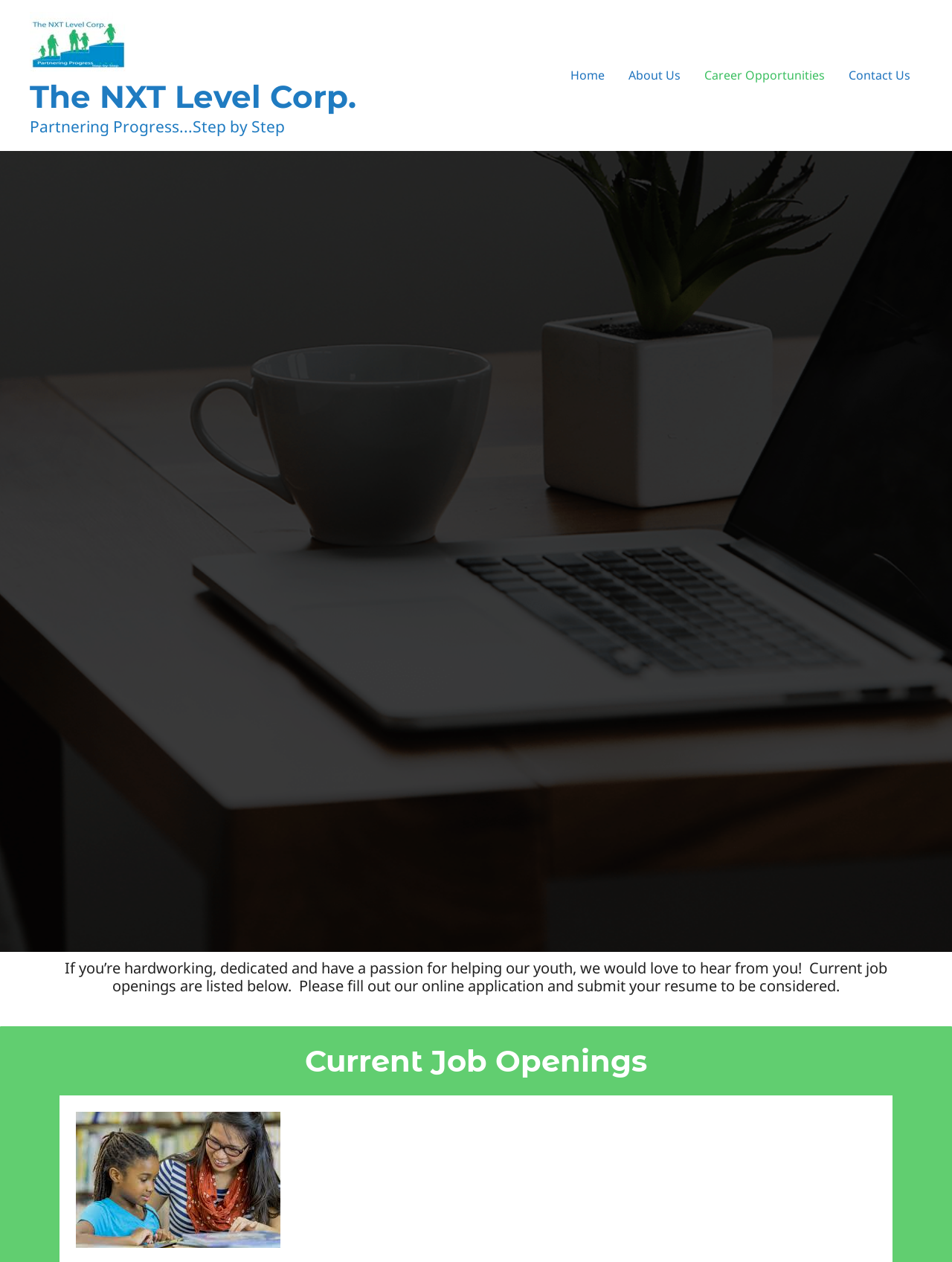What is the tone of the webpage?
Relying on the image, give a concise answer in one word or a brief phrase.

Professional